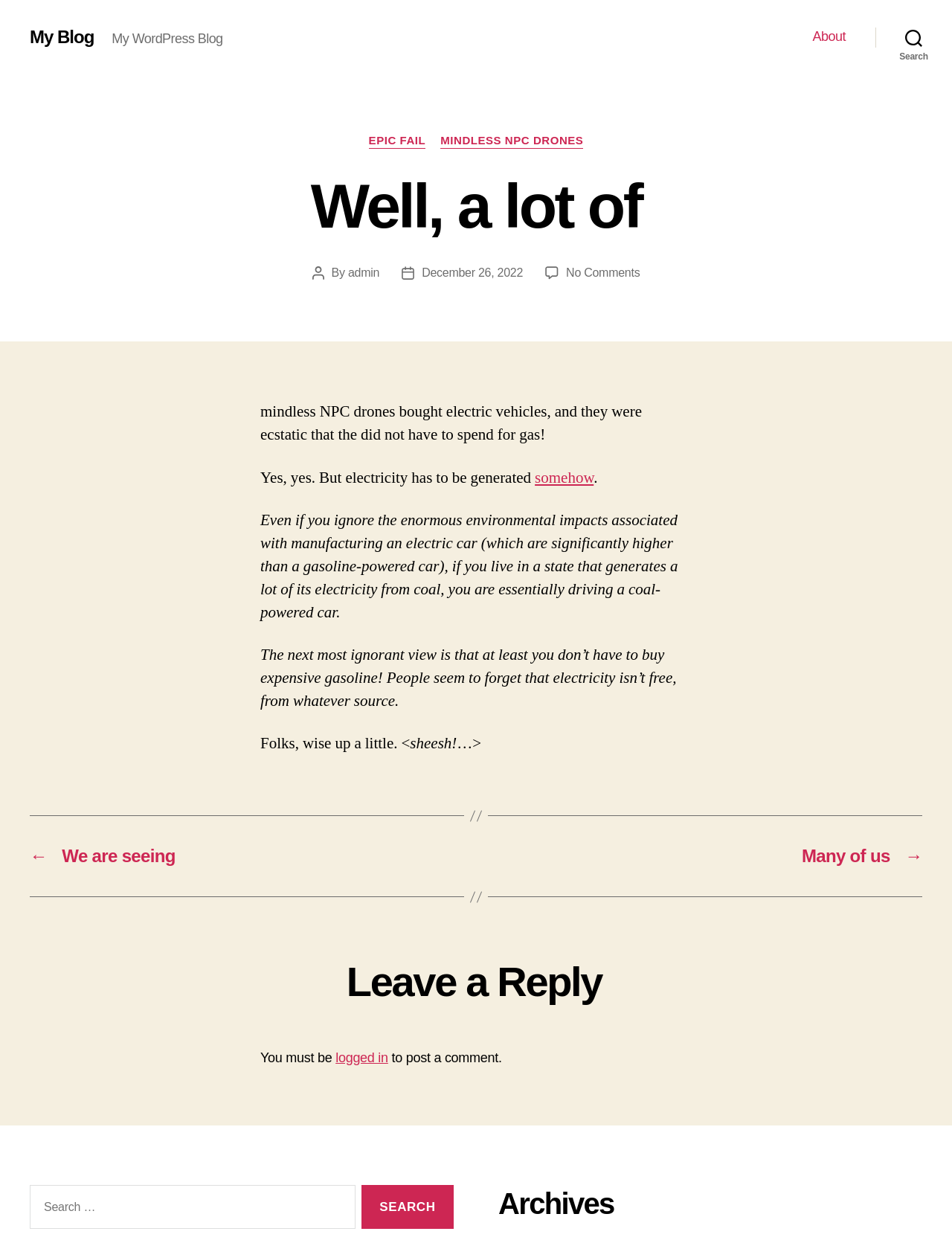Your task is to extract the text of the main heading from the webpage.

Well, a lot of